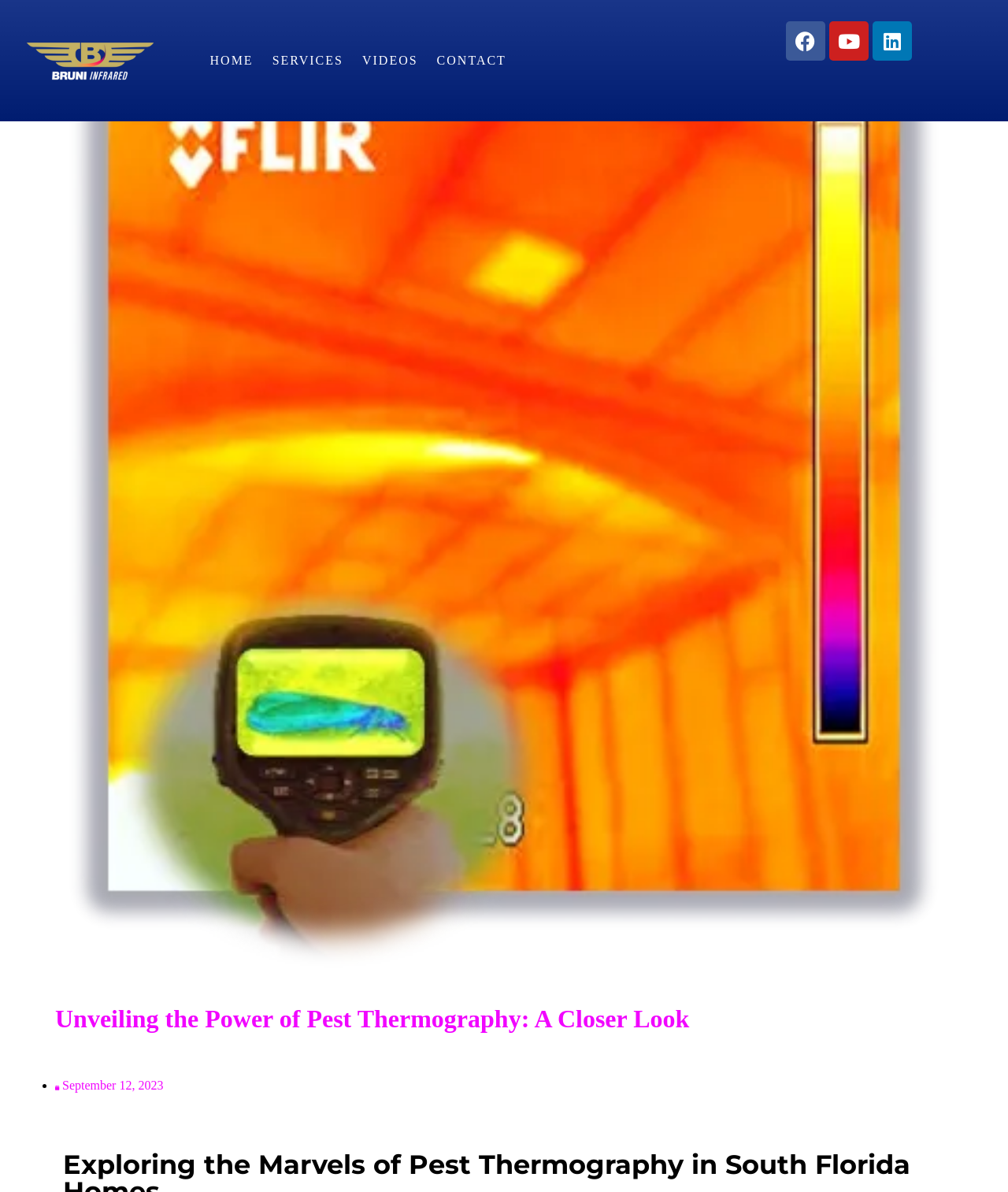Answer the question in one word or a short phrase:
What is the topic of the main content?

Pest Thermography